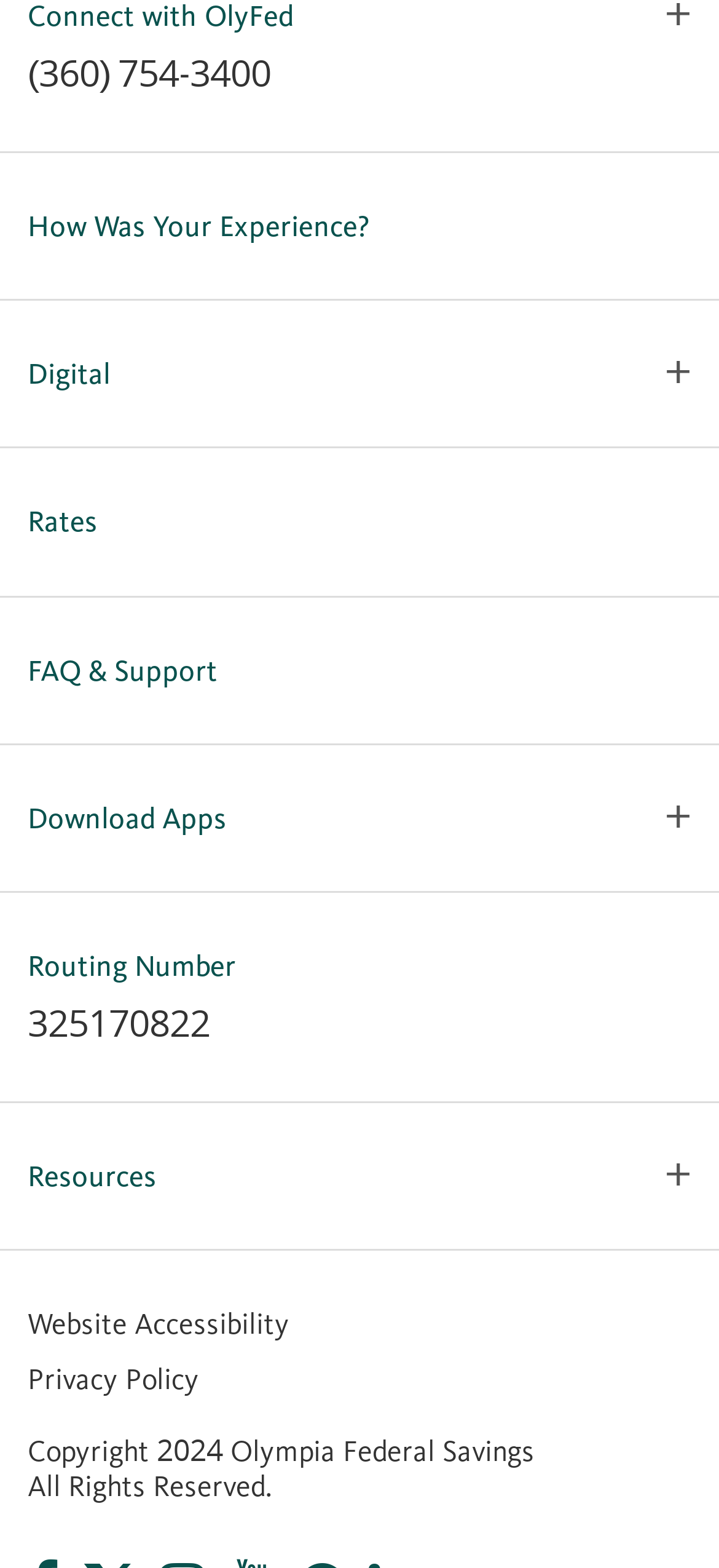Provide the bounding box coordinates for the UI element that is described by this text: "Resources". The coordinates should be in the form of four float numbers between 0 and 1: [left, top, right, bottom].

[0.038, 0.739, 0.218, 0.761]